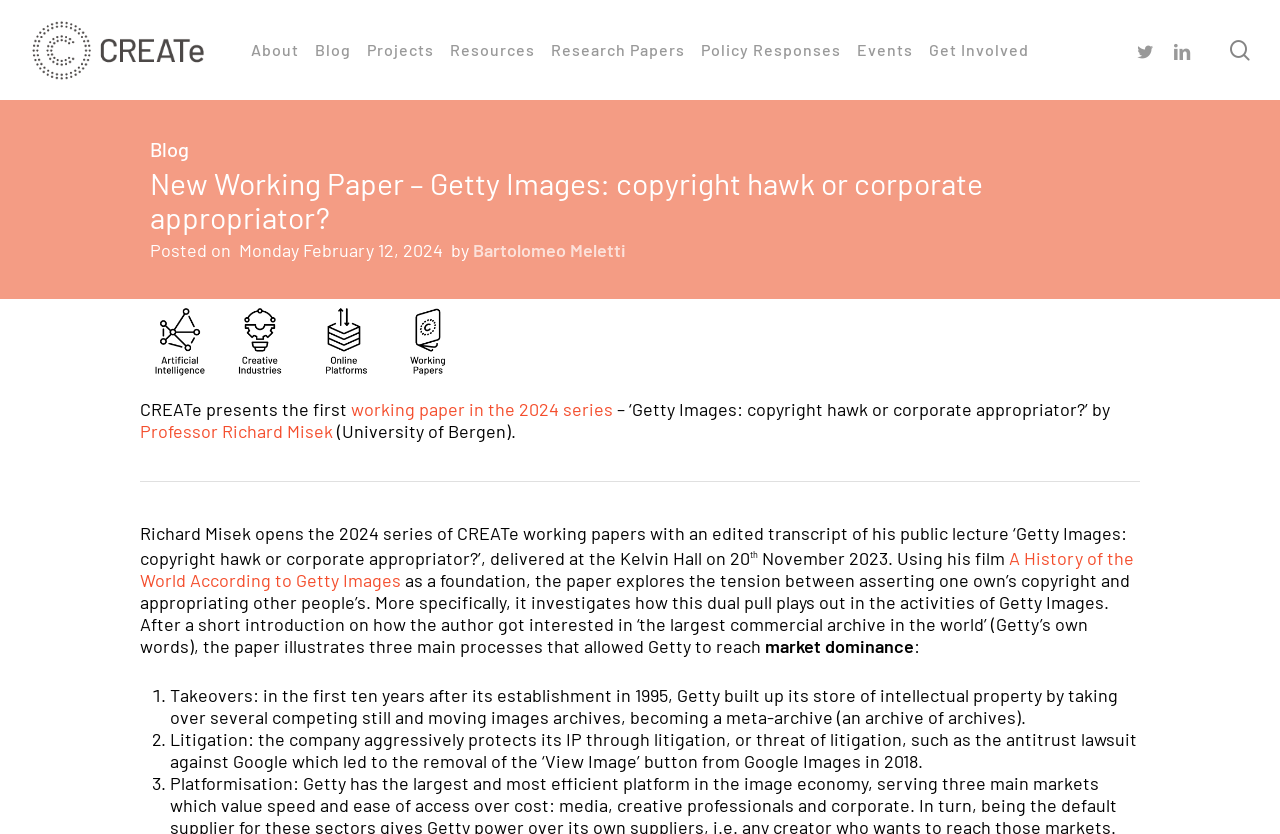Who delivered the public lecture ‘Getty Images: copyright hawk or corporate appropriator?’?
Using the information presented in the image, please offer a detailed response to the question.

The answer can be found in the text 'Richard Misek opens the 2024 series of CREATe working papers with an edited transcript of his public lecture ‘Getty Images: copyright hawk or corporate appropriator?’, delivered at the Kelvin Hall on 20...' which indicates that Professor Richard Misek delivered the public lecture.